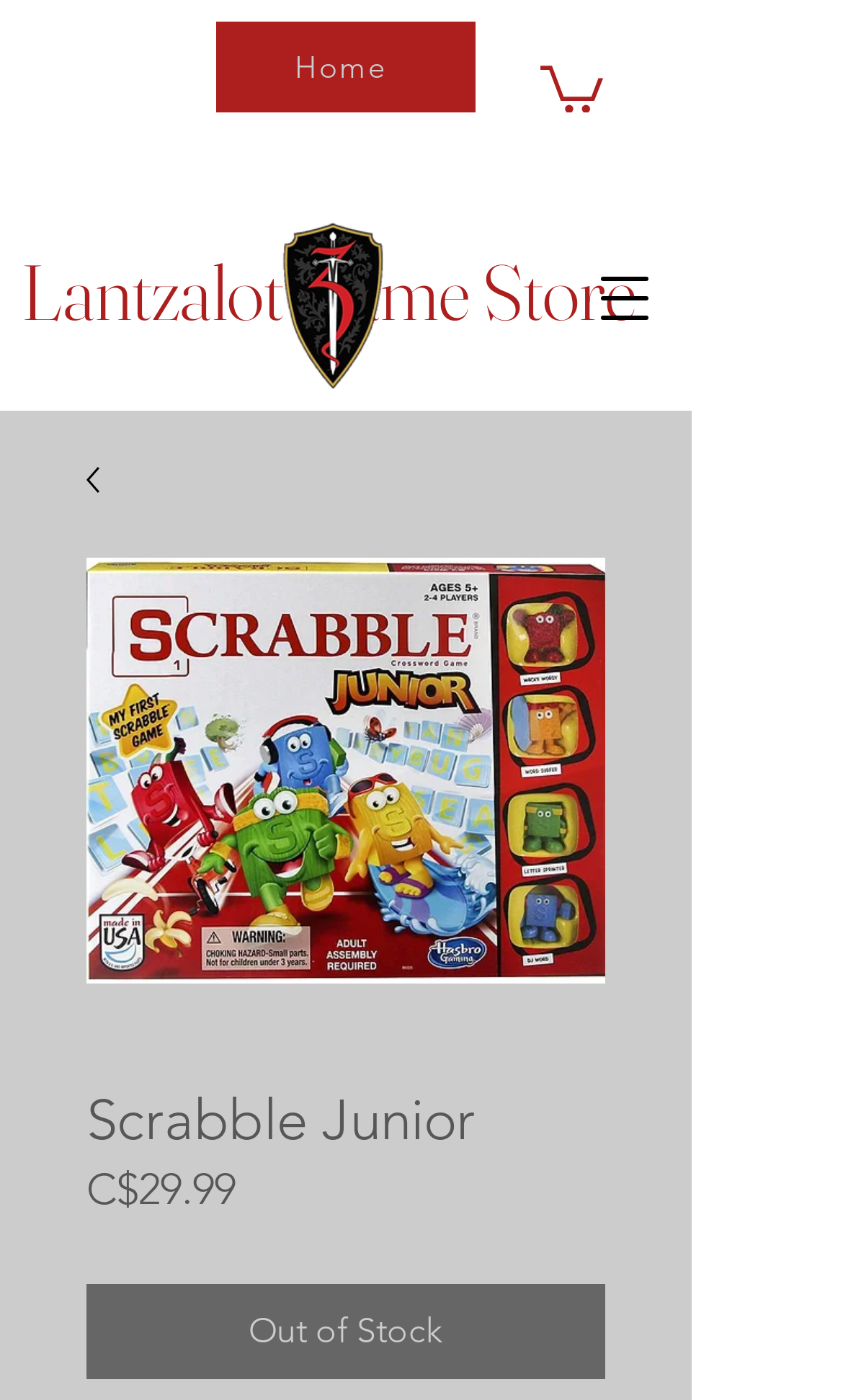Please answer the following query using a single word or phrase: 
What is the logo of the game store?

unnamed.png